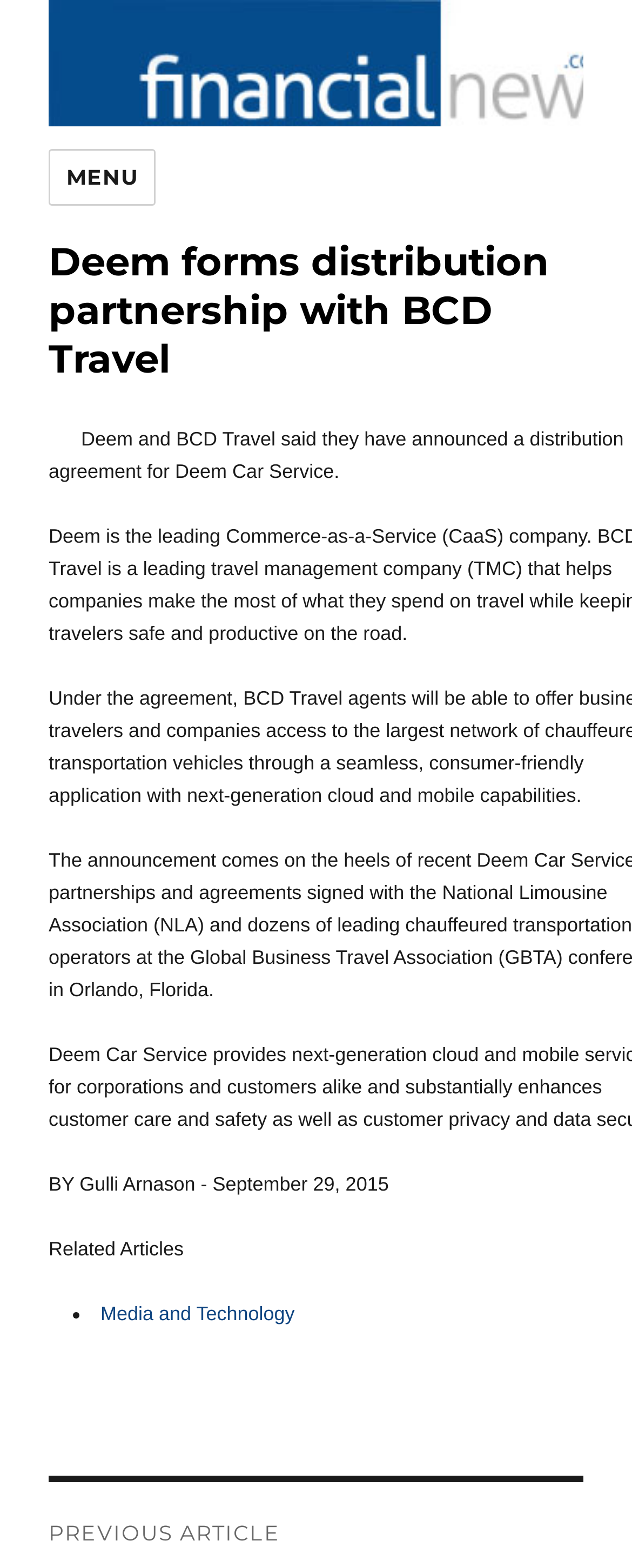Please determine the headline of the webpage and provide its content.

Deem forms distribution partnership with BCD Travel